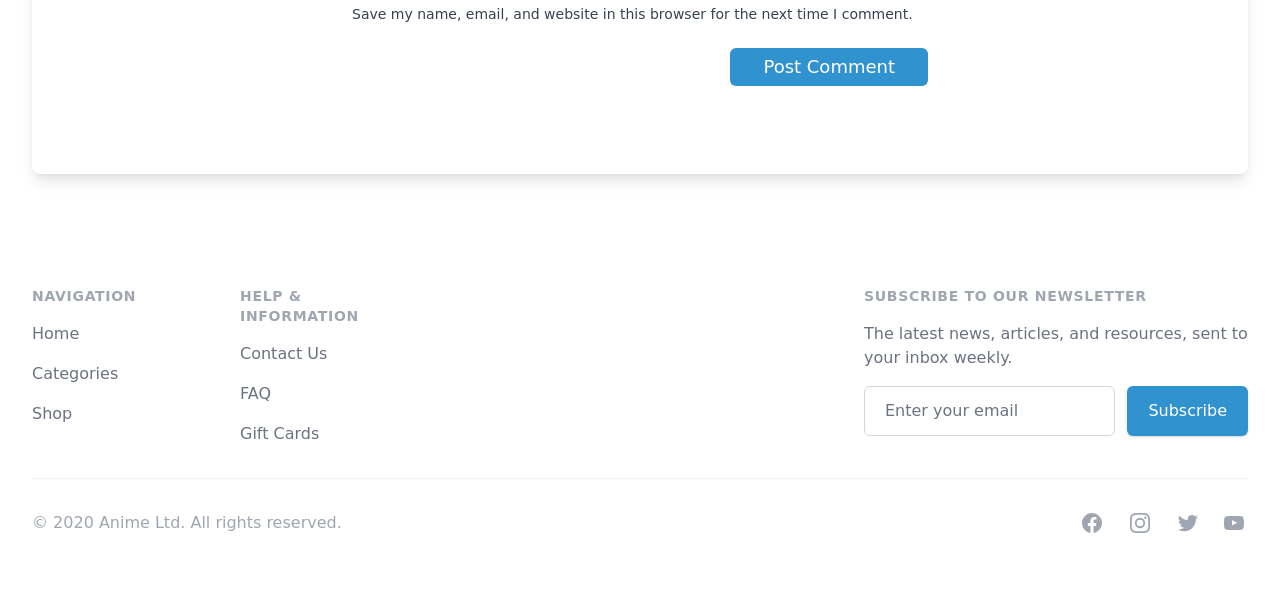Using the provided description: "name="submit" value="Post Comment"", find the bounding box coordinates of the corresponding UI element. The output should be four float numbers between 0 and 1, in the format [left, top, right, bottom].

[0.571, 0.08, 0.725, 0.144]